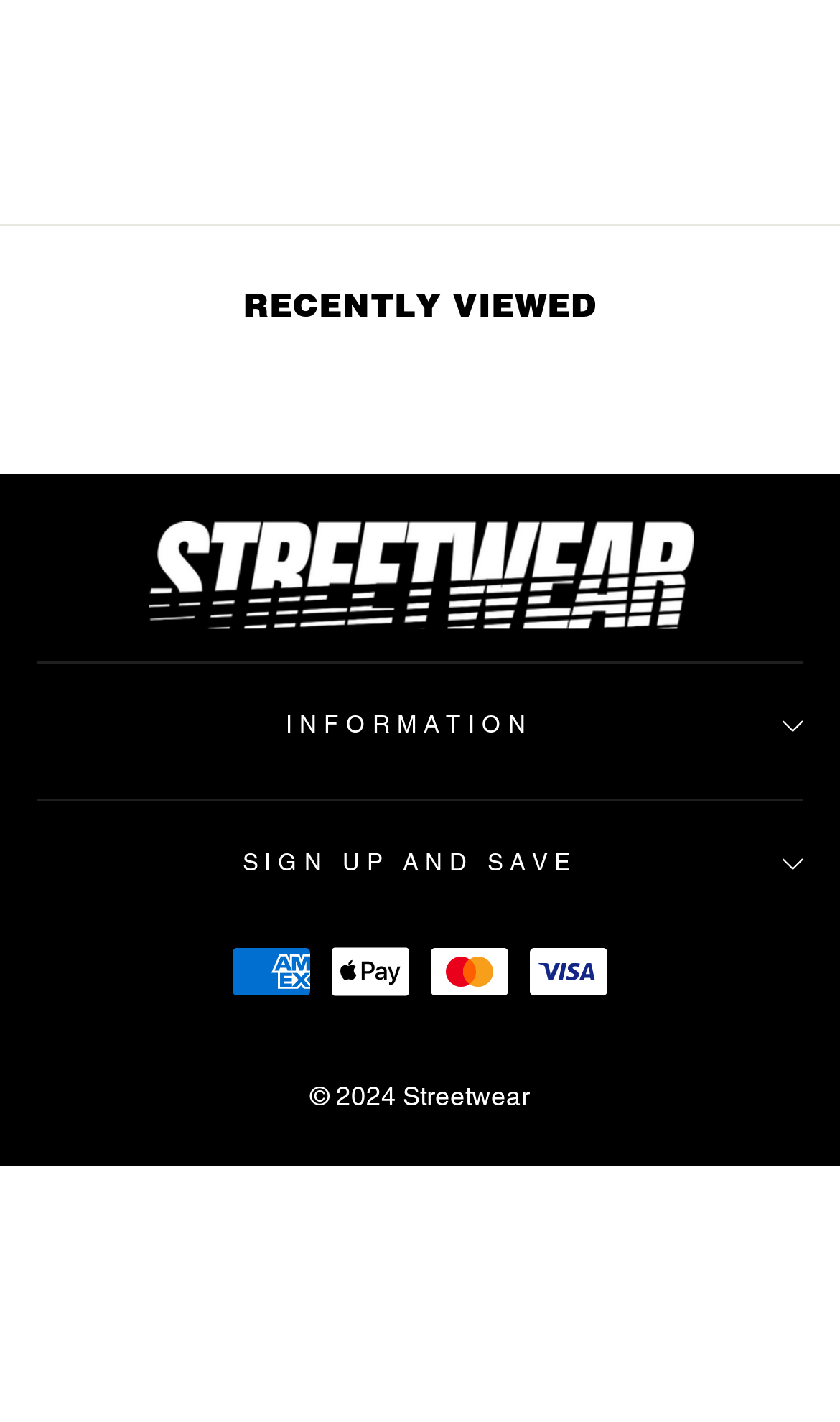Determine the bounding box coordinates for the UI element described. Format the coordinates as (top-left x, top-left y, bottom-right x, bottom-right y) and ensure all values are between 0 and 1. Element description: alt="Streetwear"

[0.044, 0.367, 0.956, 0.443]